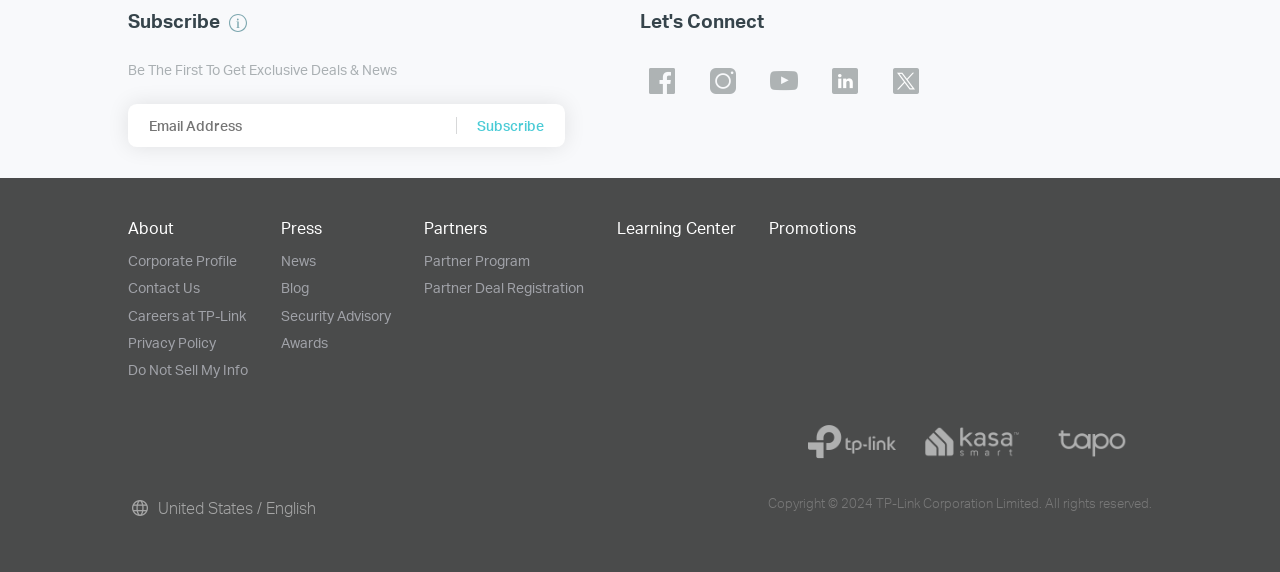What is the purpose of the 'Subscribe' button?
Based on the image, provide your answer in one word or phrase.

To get exclusive deals and news